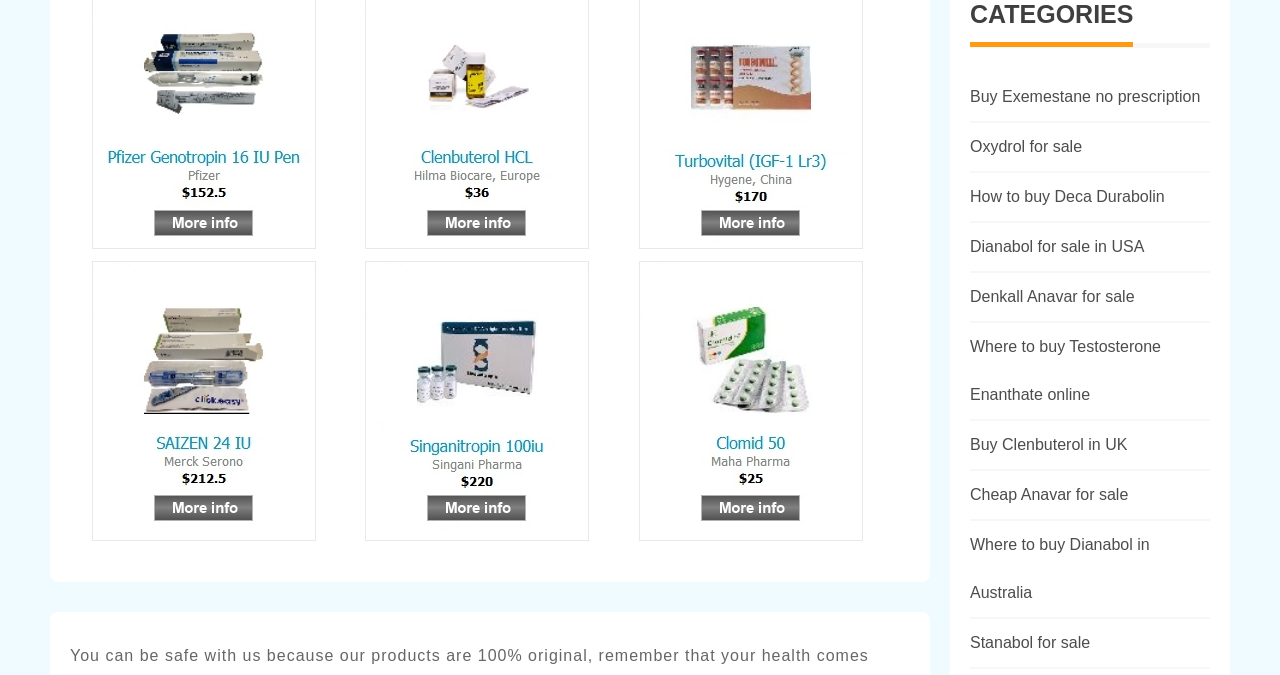How many categories are listed?
Kindly offer a detailed explanation using the data available in the image.

I counted the number of links under the 'CATEGORIES' heading, and there are 9 links, each representing a category.